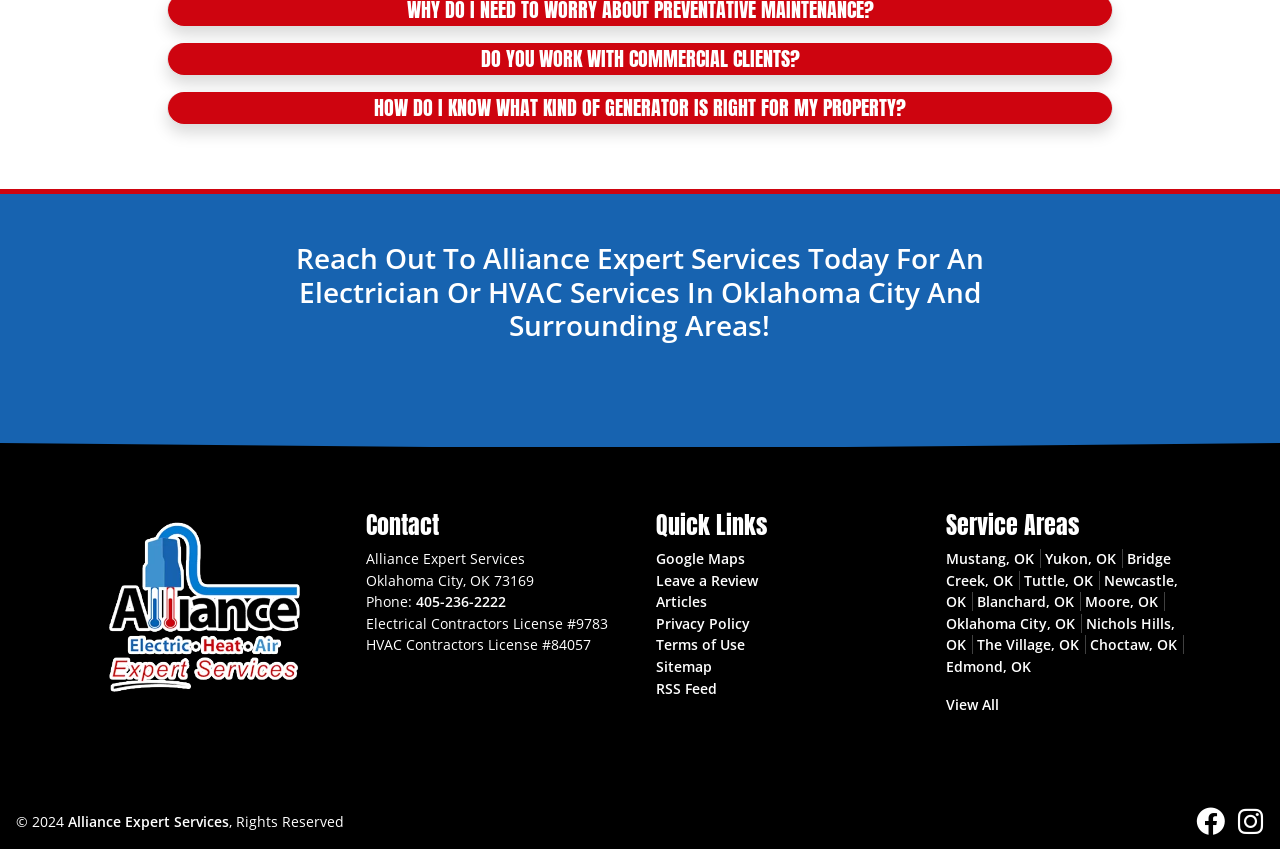Give a concise answer using one word or a phrase to the following question:
What areas does the company serve?

Oklahoma City and surrounding areas